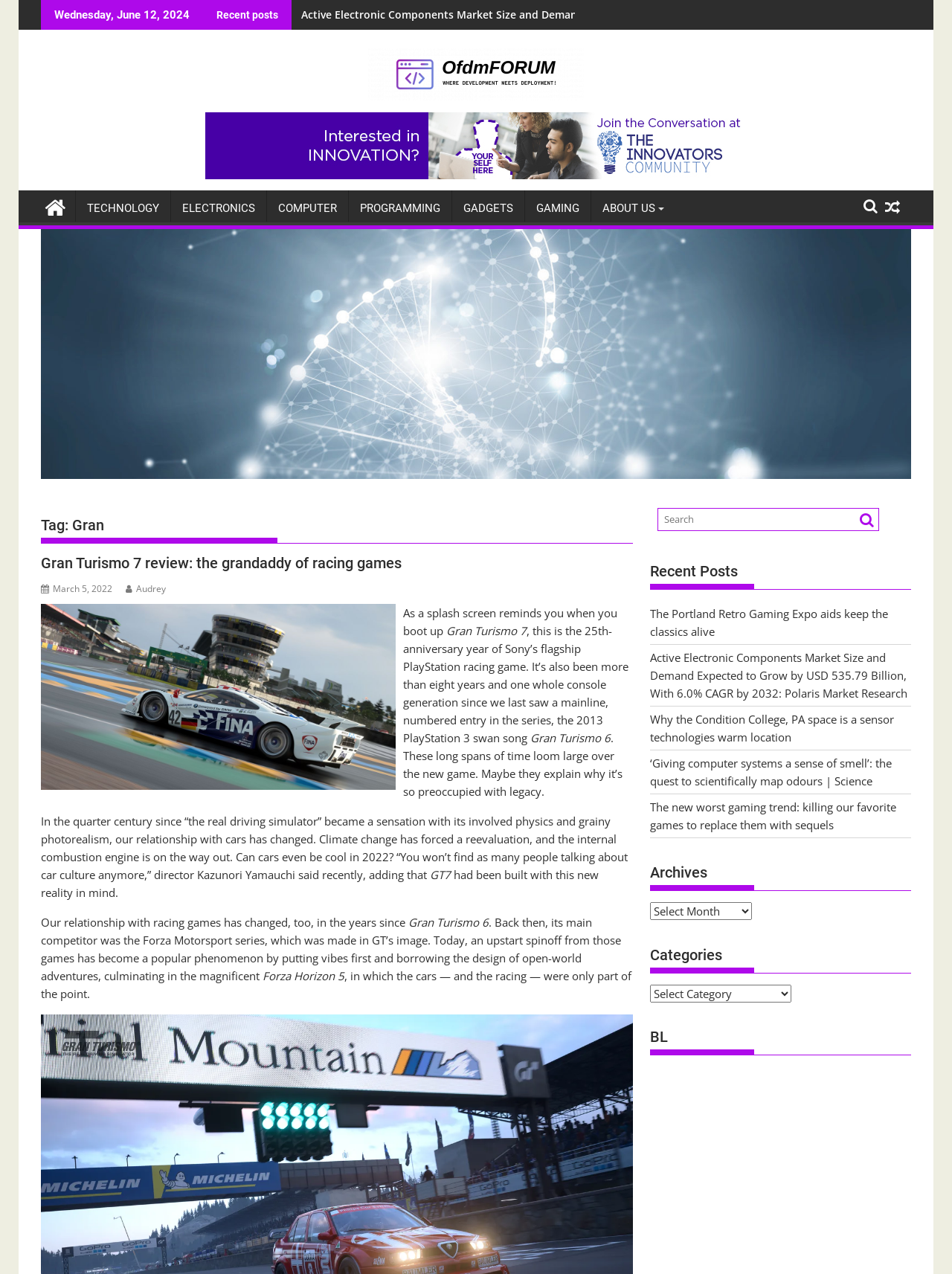What is the purpose of the search box?
Please describe in detail the information shown in the image to answer the question.

I found a search box on the page, which is a textbox element with a button next to it. The purpose of this search box is to allow users to search the website for specific content.